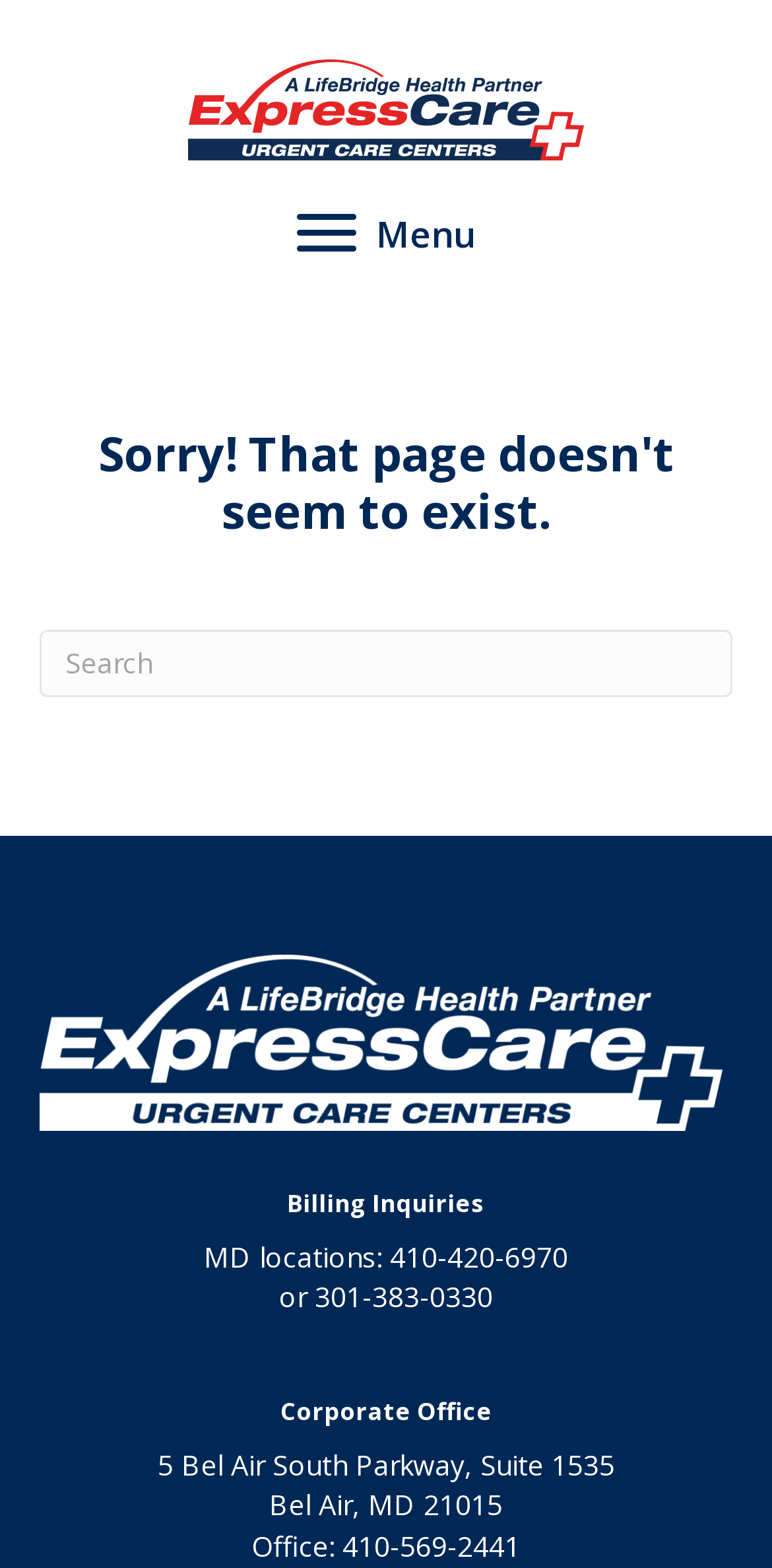What is the address of the corporate office?
Please ensure your answer is as detailed and informative as possible.

The address of the corporate office is 5 Bel Air South Parkway, Suite 1535, Bel Air, MD 21015, which can be found in the section below the header, under the 'Corporate Office' heading.